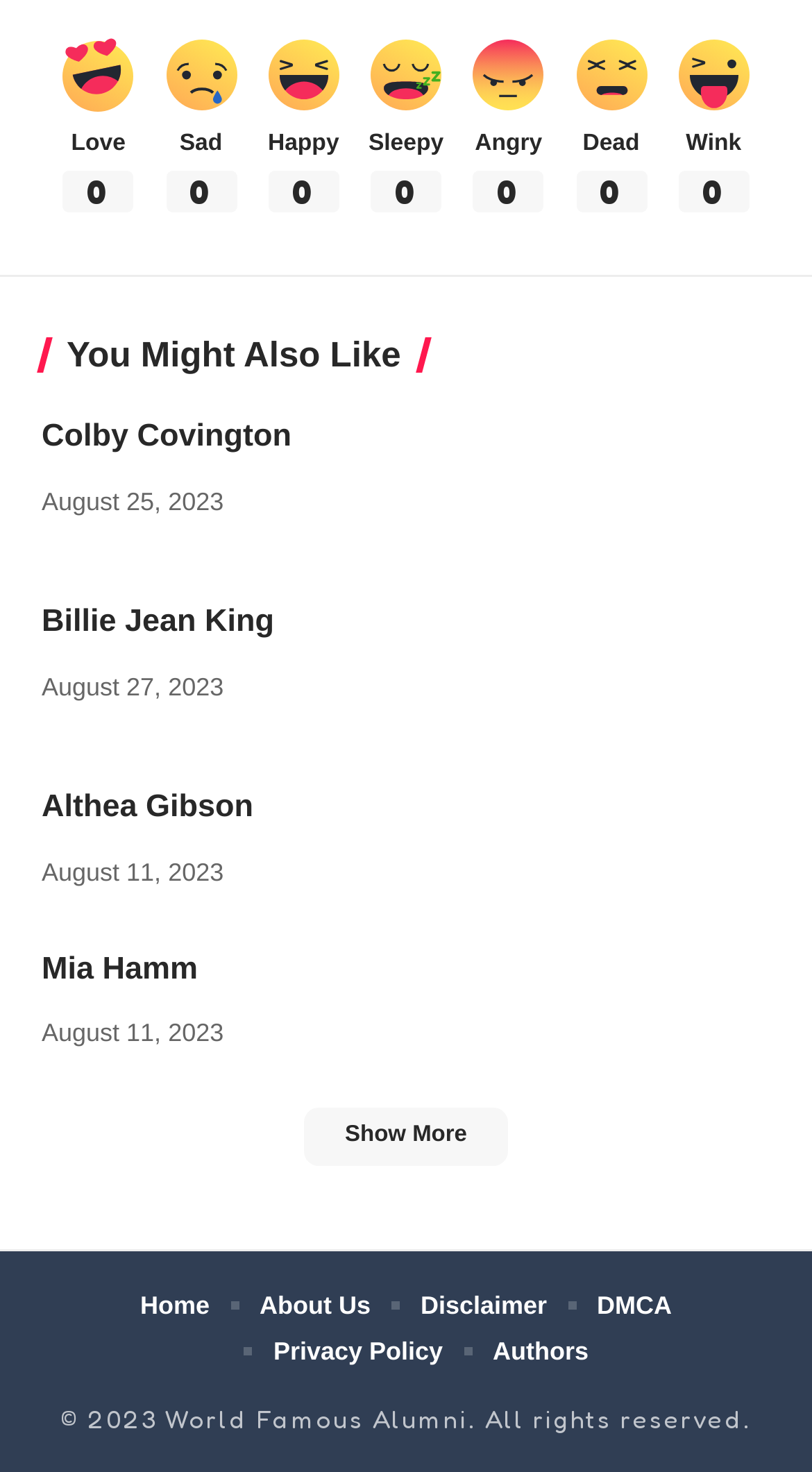Determine the bounding box coordinates of the element that should be clicked to execute the following command: "Go to Home".

[0.173, 0.871, 0.258, 0.902]